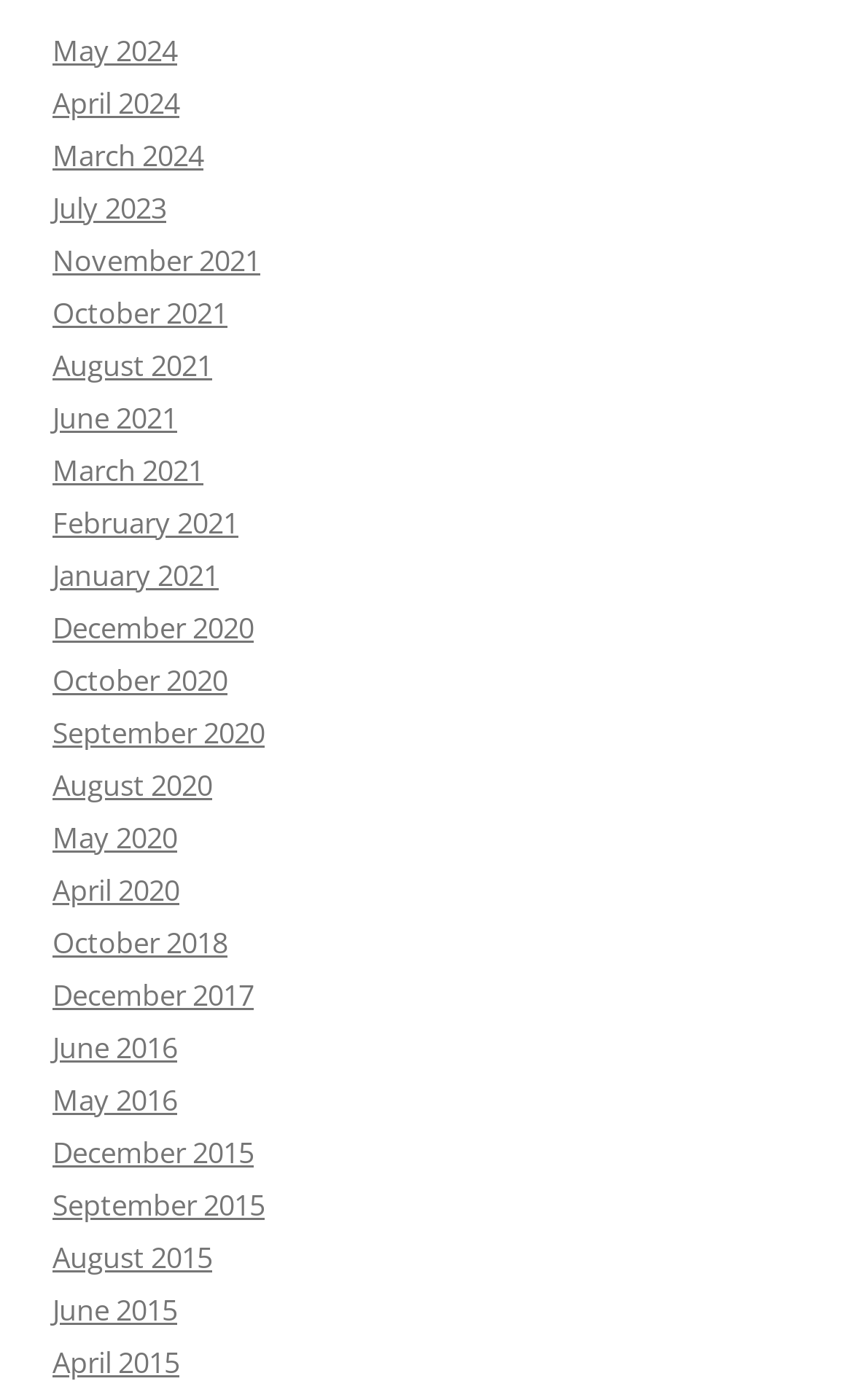Please find the bounding box coordinates of the section that needs to be clicked to achieve this instruction: "view May 2024".

[0.062, 0.022, 0.208, 0.05]